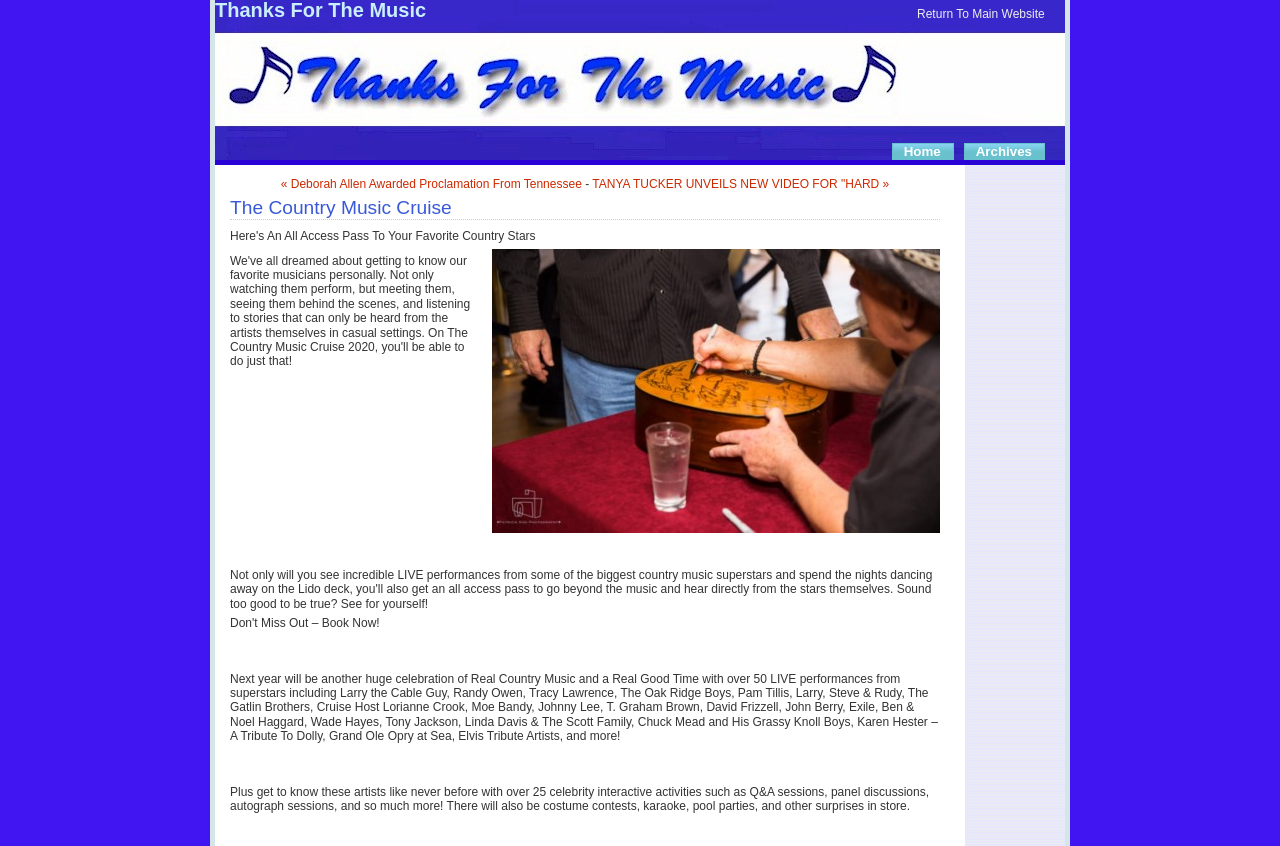Please determine the main heading text of this webpage.

Thanks For The Music